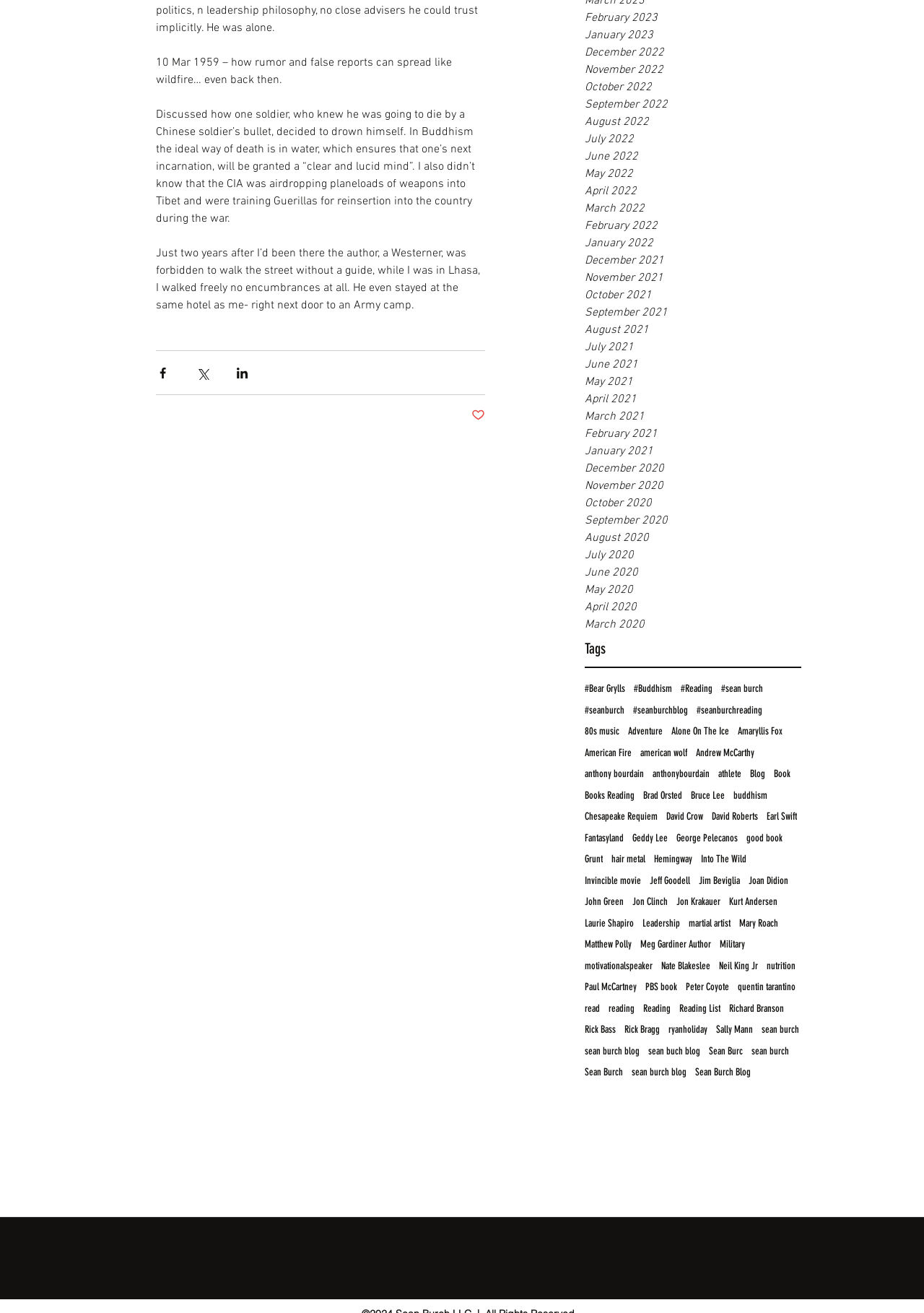Identify the bounding box coordinates of the clickable section necessary to follow the following instruction: "Read about Bear Grylls". The coordinates should be presented as four float numbers from 0 to 1, i.e., [left, top, right, bottom].

[0.633, 0.52, 0.677, 0.529]